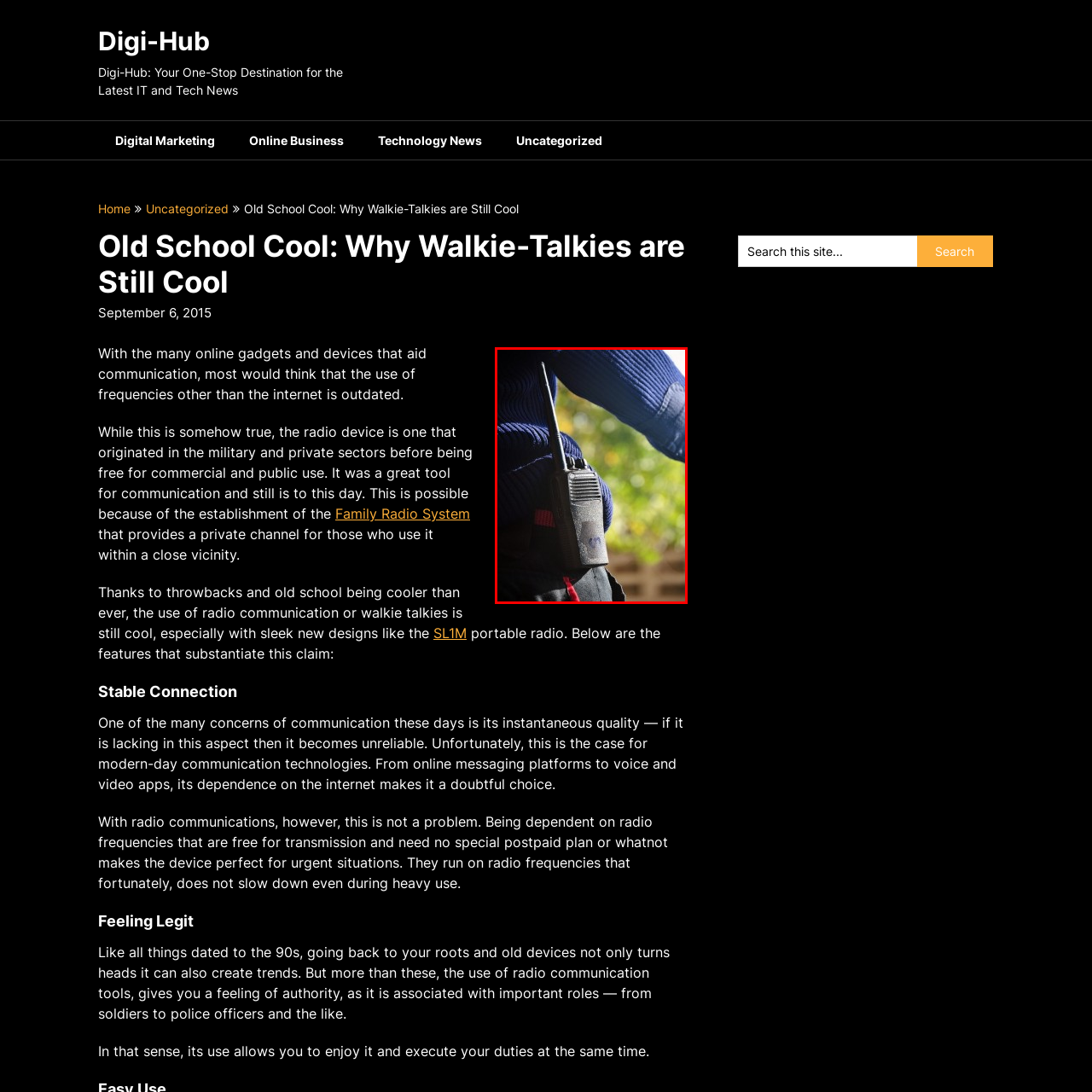Use the image within the highlighted red box to answer the following question with a single word or phrase:
What is the primary purpose of the device attached to the belt?

Radio communication